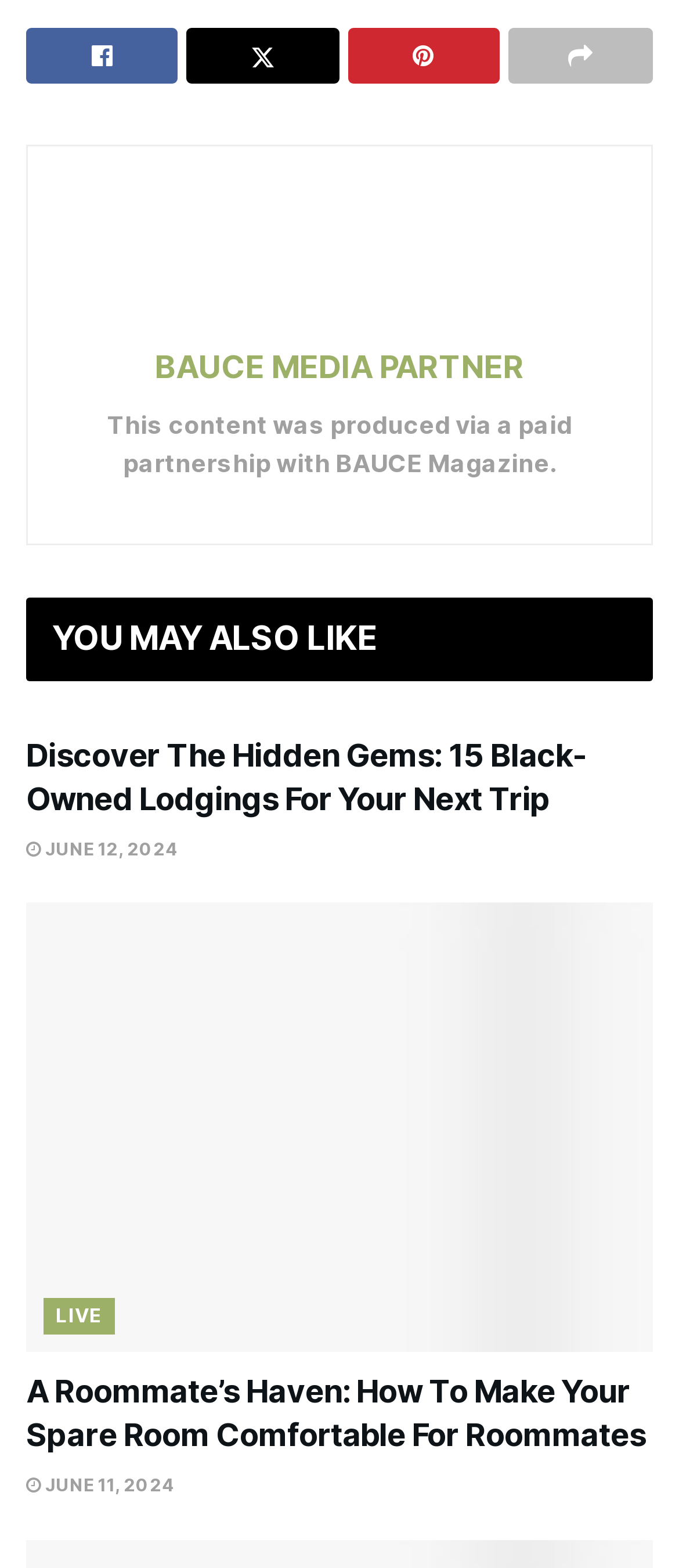Please determine the bounding box coordinates of the element's region to click for the following instruction: "click the TERMS OF USE link".

None